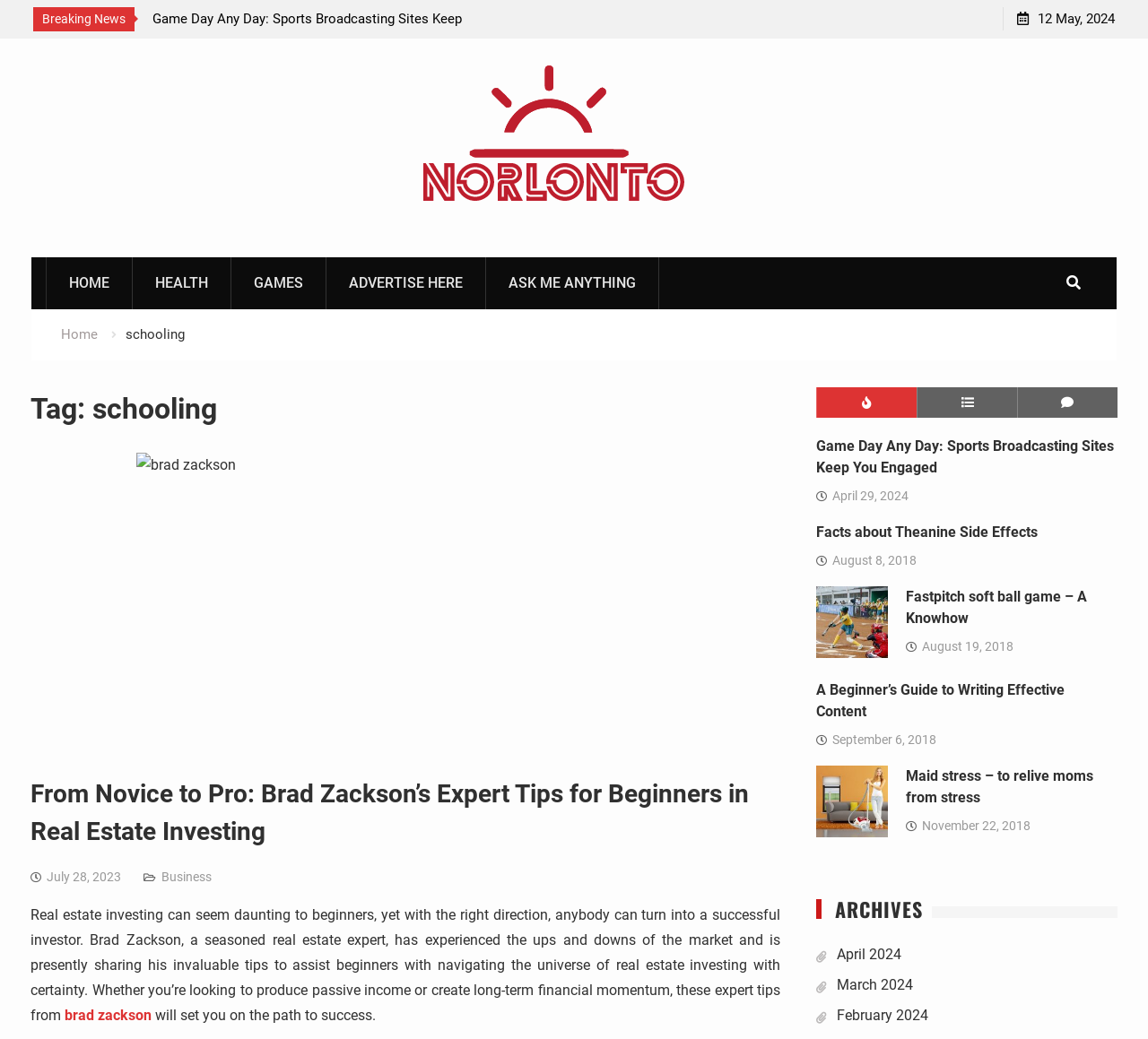Given the webpage screenshot, identify the bounding box of the UI element that matches this description: "Ask Me Anything".

[0.424, 0.248, 0.574, 0.298]